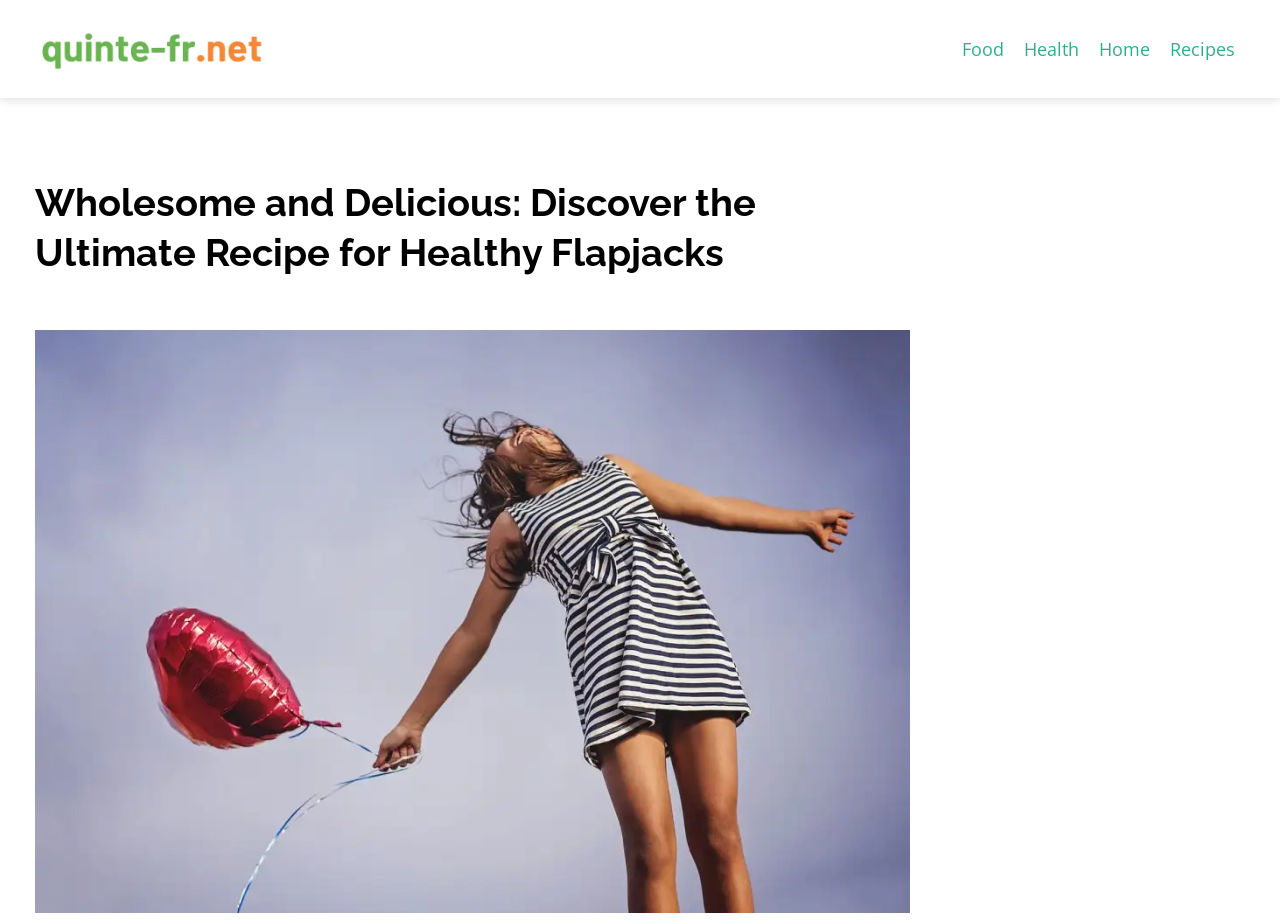Identify the bounding box coordinates for the UI element described by the following text: "Food". Provide the coordinates as four float numbers between 0 and 1, in the format [left, top, right, bottom].

[0.744, 0.035, 0.792, 0.071]